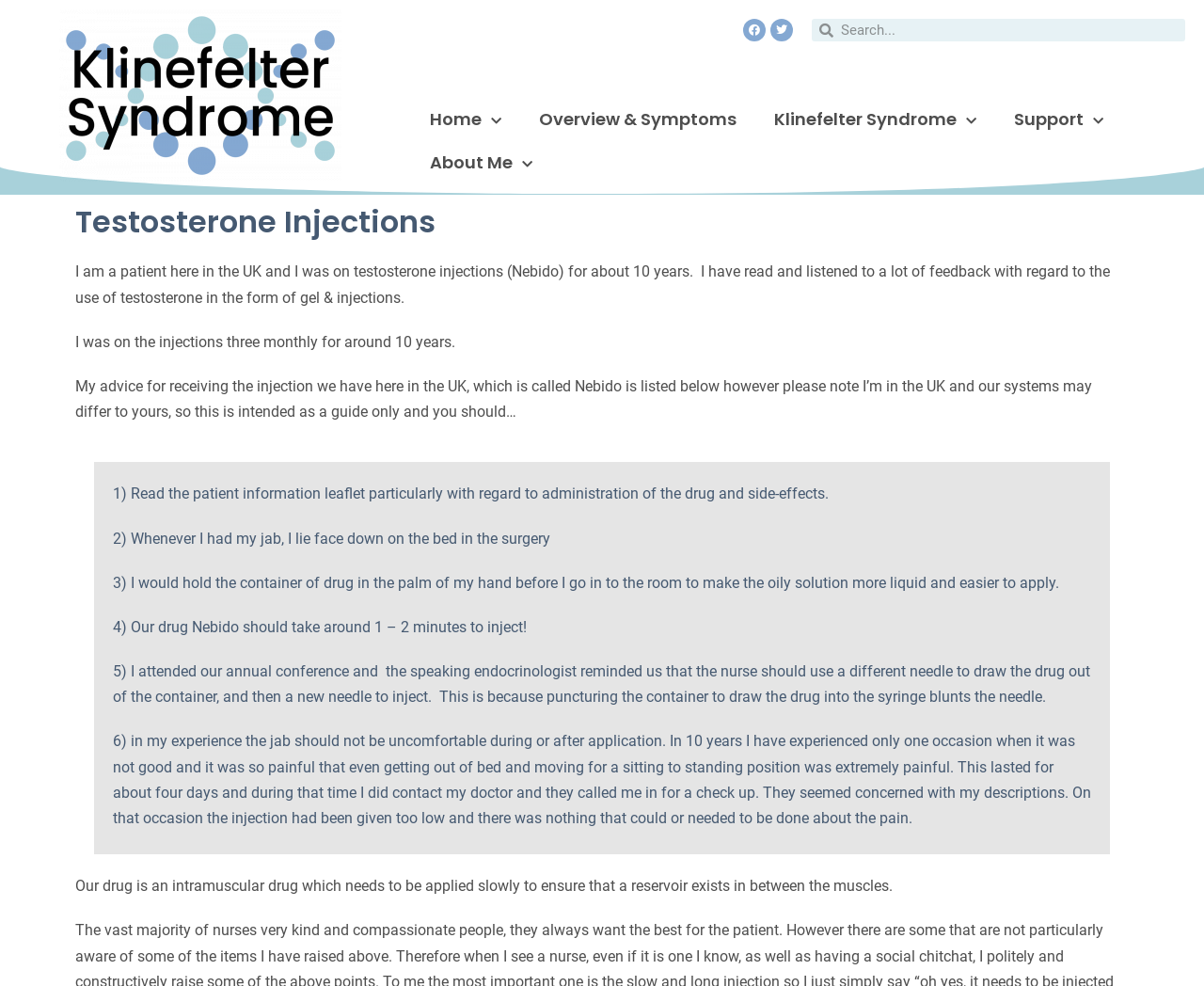Can you specify the bounding box coordinates for the region that should be clicked to fulfill this instruction: "Go to the Home page".

[0.341, 0.099, 0.432, 0.143]